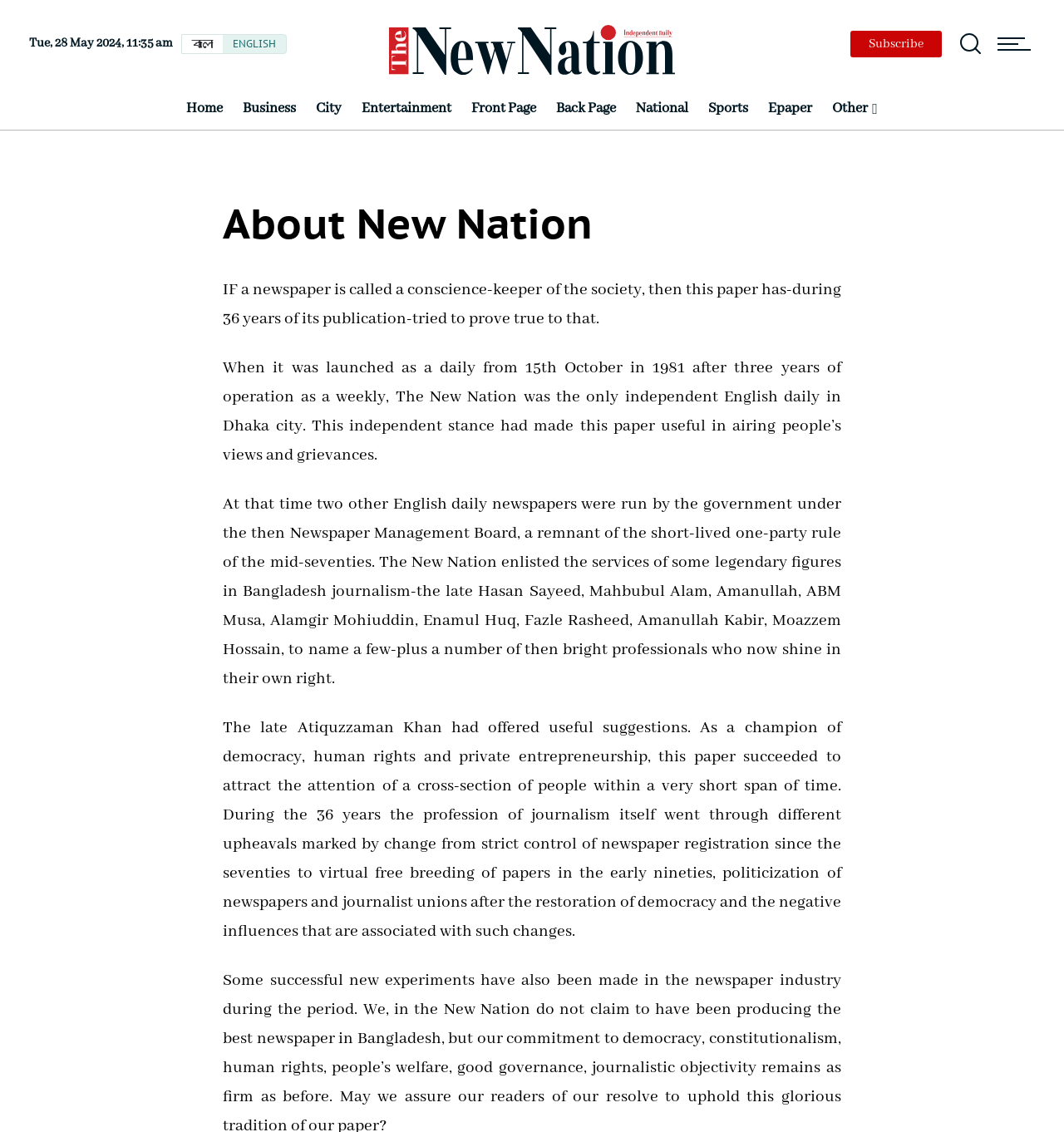Using details from the image, please answer the following question comprehensively:
What is the name of the newspaper being described?

I found the name of the newspaper by looking at the heading 'About New Nation' and the surrounding text which describes the history and mission of the newspaper.